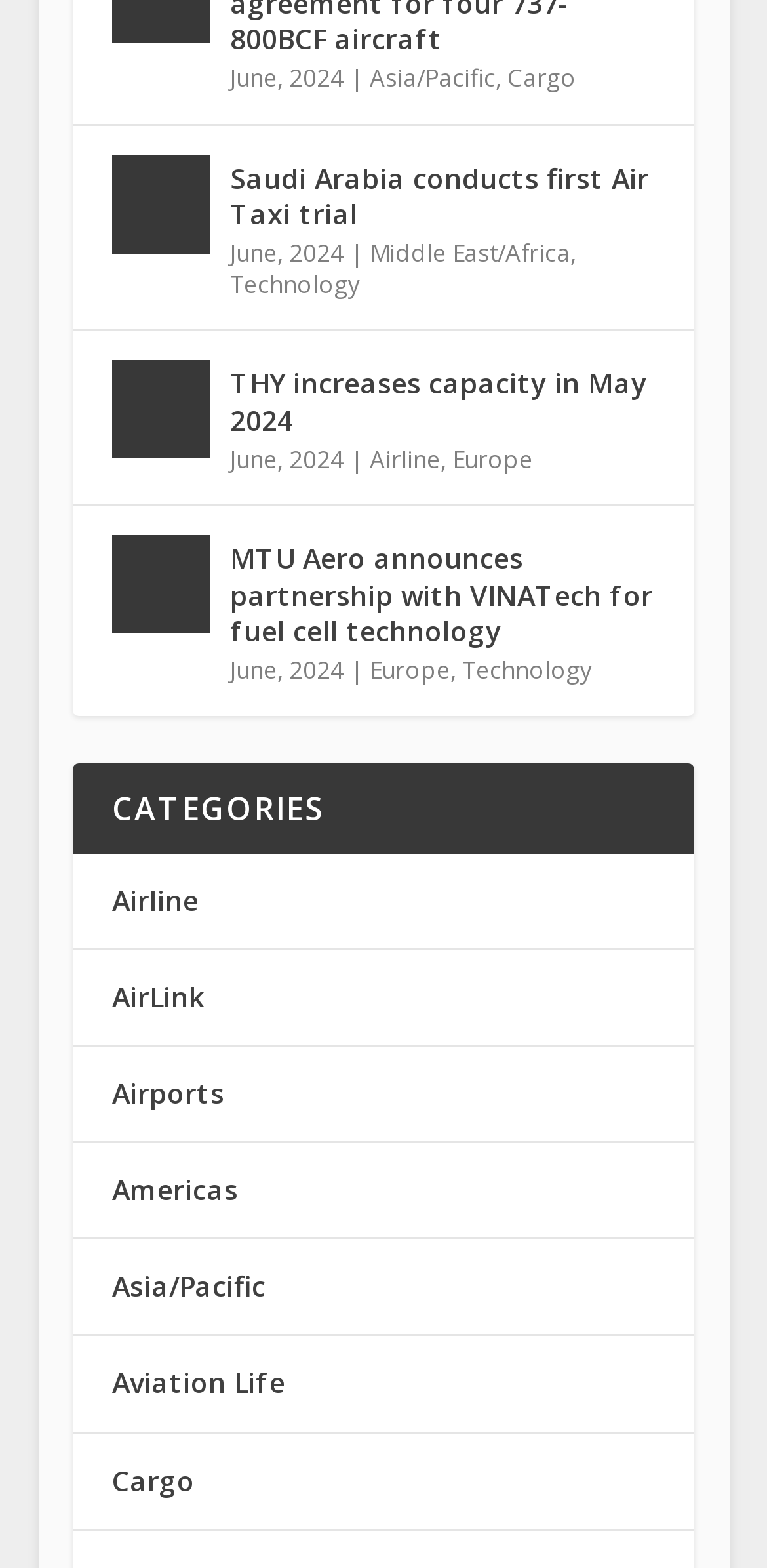Determine the bounding box coordinates of the section to be clicked to follow the instruction: "Browse news in the Technology category". The coordinates should be given as four float numbers between 0 and 1, formatted as [left, top, right, bottom].

[0.603, 0.416, 0.772, 0.438]